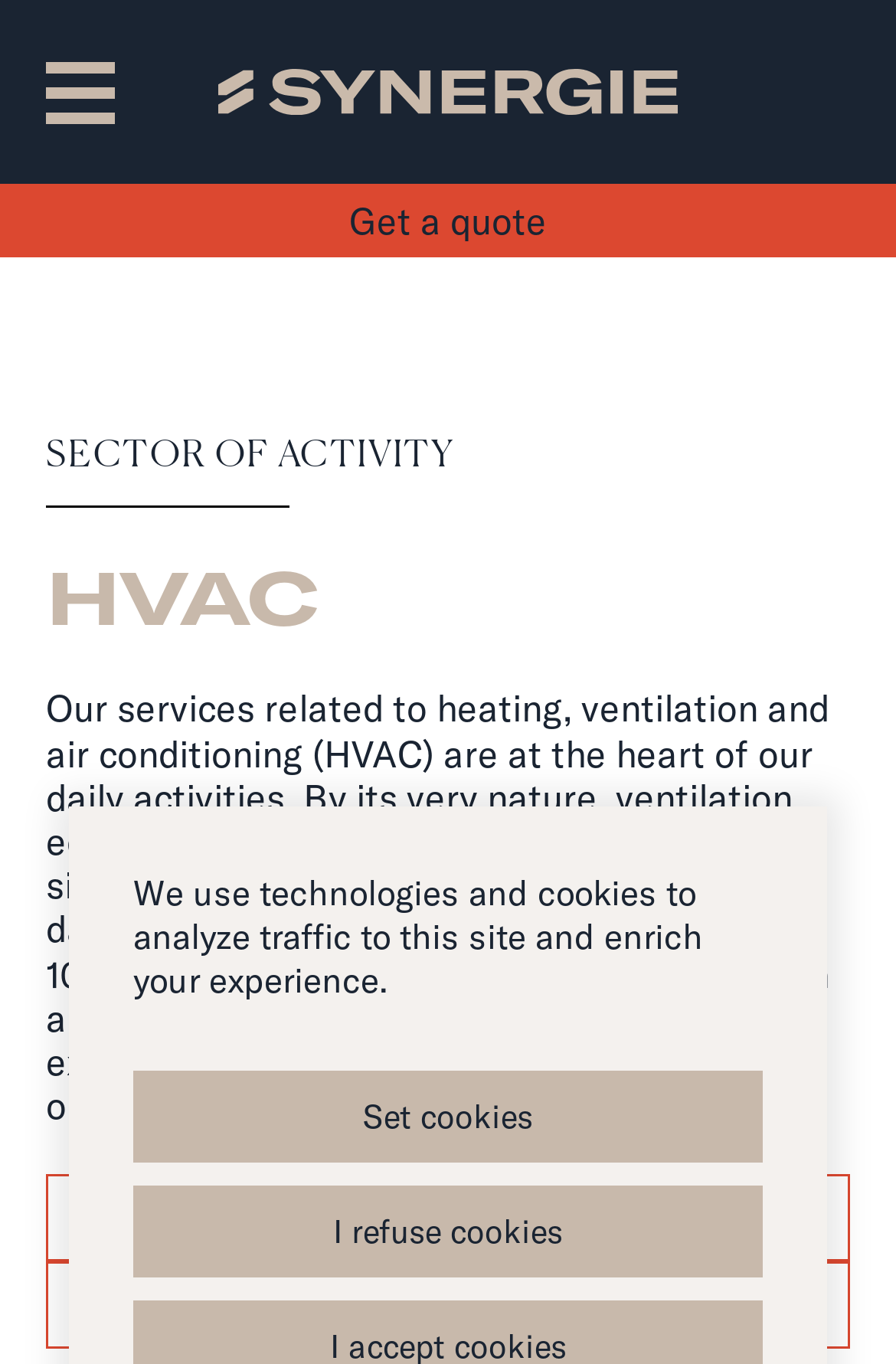How can I contact Synergie Canada?
Answer the question with just one word or phrase using the image.

Contact us